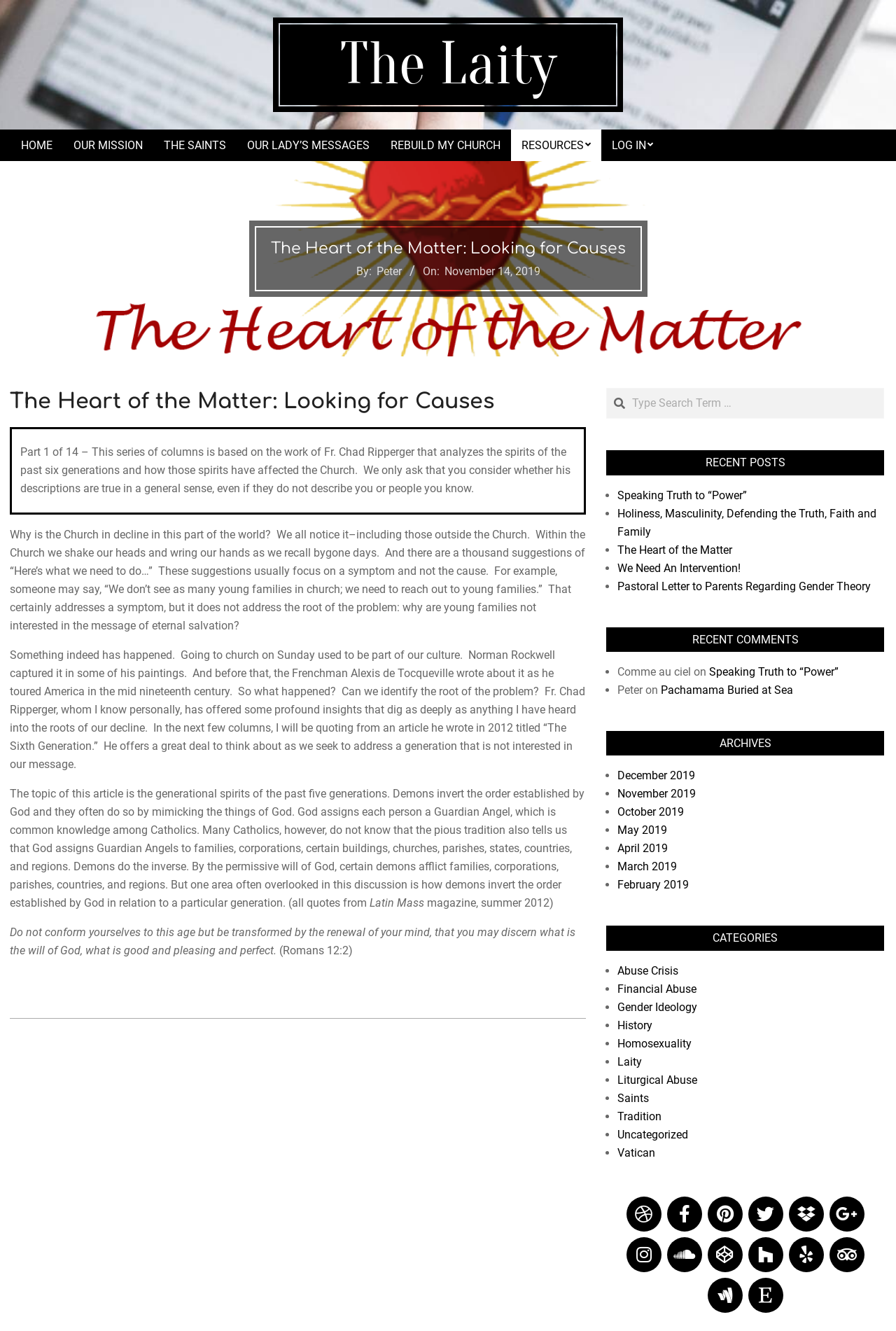Elaborate on the webpage's design and content in a detailed caption.

This webpage is titled "The Heart of the Matter: Looking for Causes" and is part of a series of columns. At the top, there is a navigation menu with links to "HOME", "OUR MISSION", "THE SAINTS", "OUR LADY'S MESSAGES", "REBUILD MY CHURCH", "RESOURCES", and "LOG IN". Below the navigation menu, there is a heading with the title of the webpage, followed by the author's name, "Peter", and the date of publication, "Thursday, November 14, 2019, 11:39 pm".

The main content of the webpage is divided into several sections. The first section discusses the decline of the Church and the importance of identifying the root cause of the problem. The author mentions that Fr. Chad Ripperger has offered some profound insights into the roots of the decline, which will be discussed in the next few columns.

The second section appears to be a quote from Fr. Chad Ripperger's article "The Sixth Generation", which discusses the generational spirits of the past five generations and how demons invert the order established by God.

The webpage also features a search bar at the top right corner, where users can type in a search term. Below the search bar, there are links to recent posts, including "Speaking Truth to 'Power'", "Holiness, Masculinity, Defending the Truth, Faith and Family", and "The Heart of the Matter". There are also links to recent comments, archives, and categories, such as "Abuse Crisis", "Financial Abuse", and "Gender Ideology".

At the bottom of the webpage, there is a section with links to archives, categorized by month, from December 2019 to February 2019. There is also a section with links to categories, including "Abuse Crisis", "Financial Abuse", "Gender Ideology", and "History".